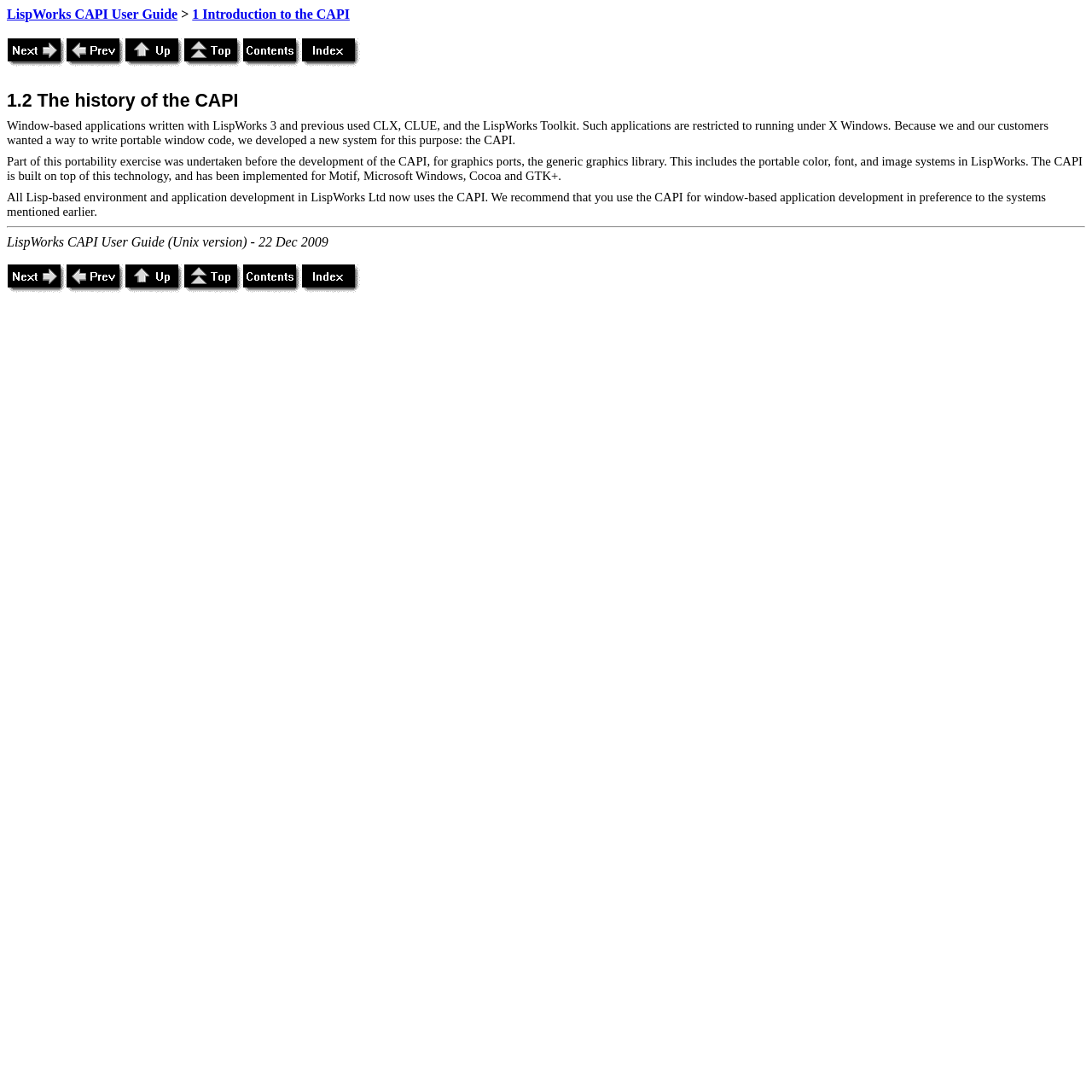What is the date of the LispWorks CAPI User Guide? Based on the image, give a response in one word or a short phrase.

22 Dec 2009